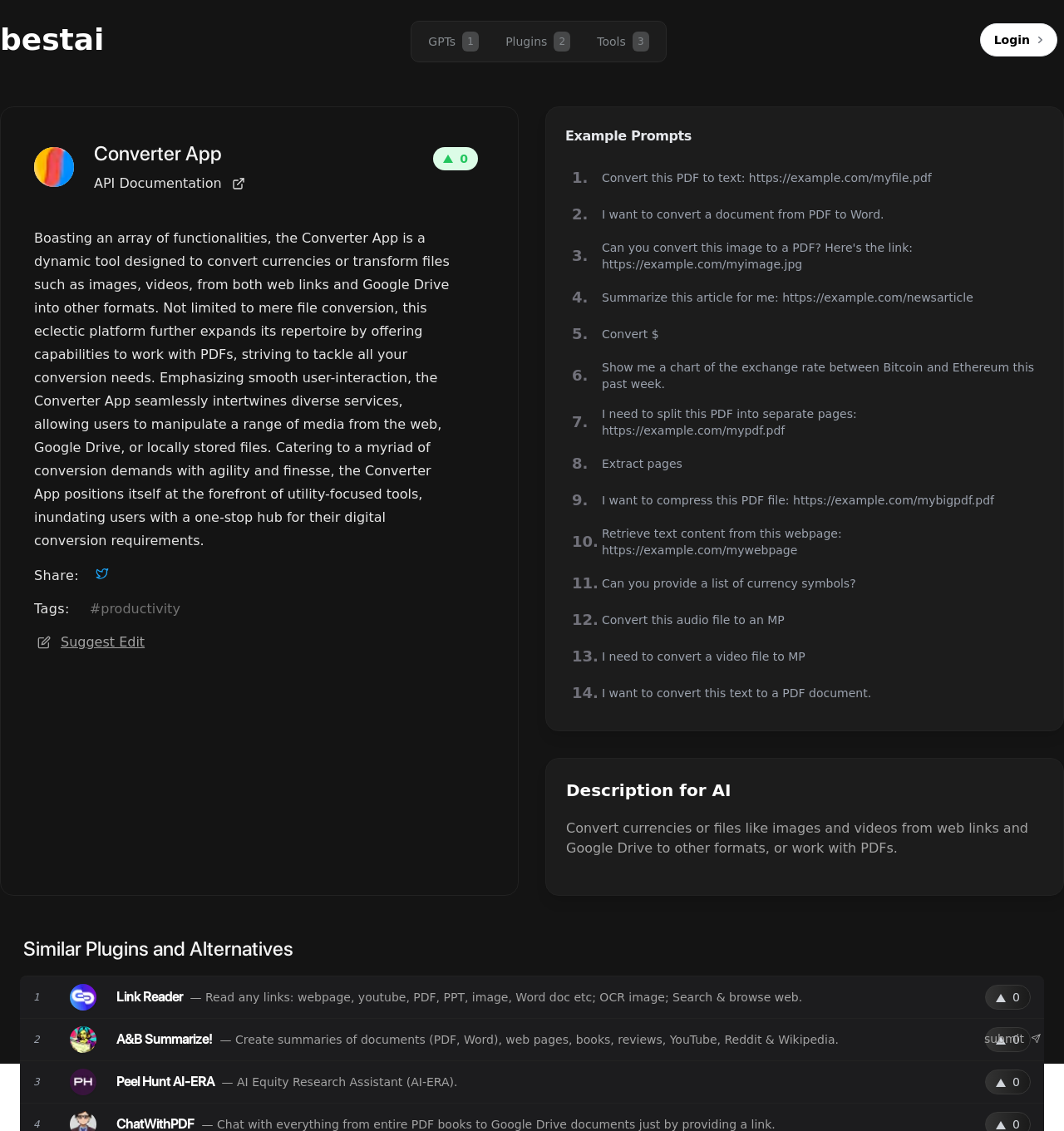Point out the bounding box coordinates of the section to click in order to follow this instruction: "Click the 'Share' button".

[0.032, 0.5, 0.074, 0.518]